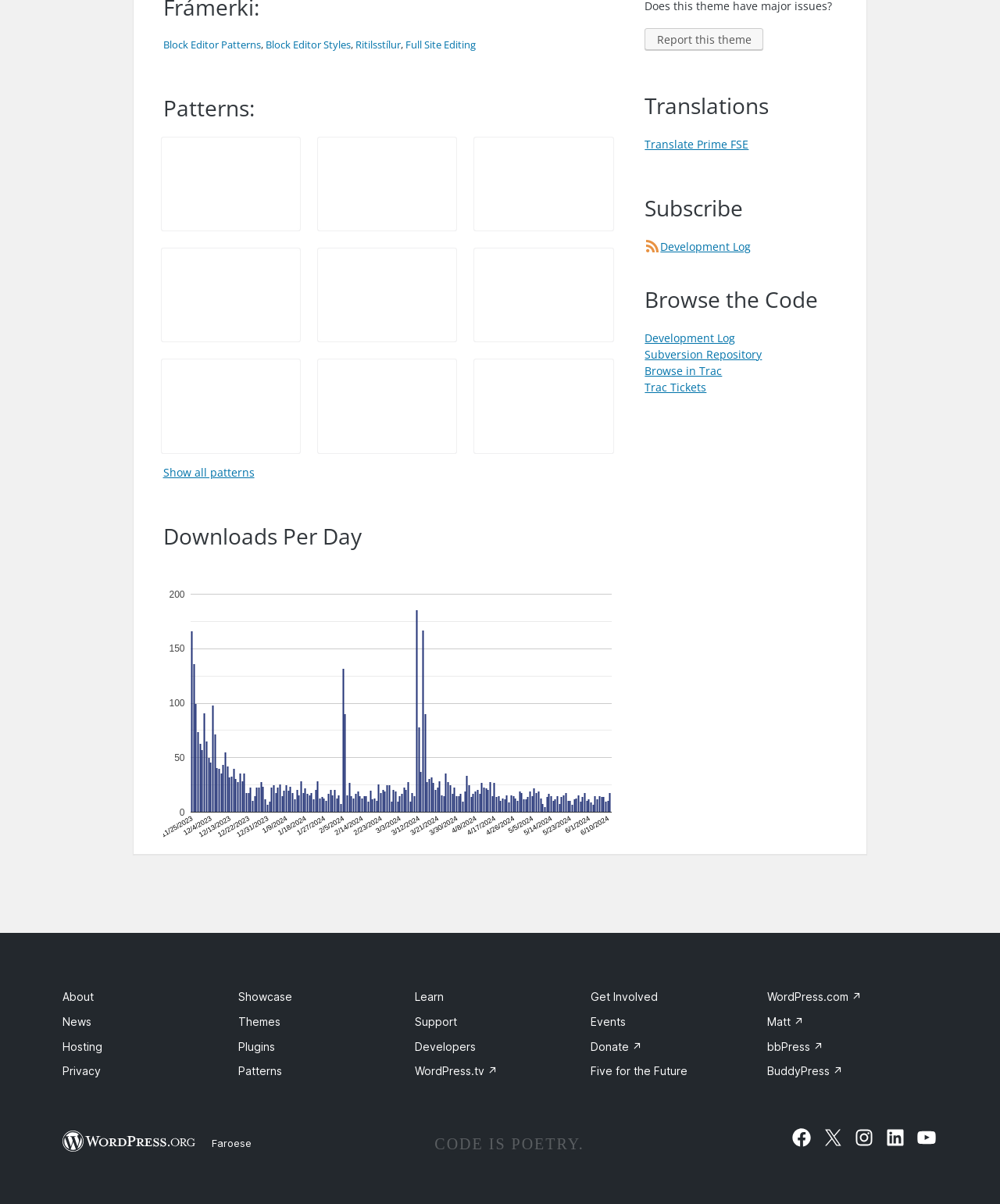Identify the bounding box coordinates of the section that should be clicked to achieve the task described: "Subscribe to the Apple Podcast Video".

None